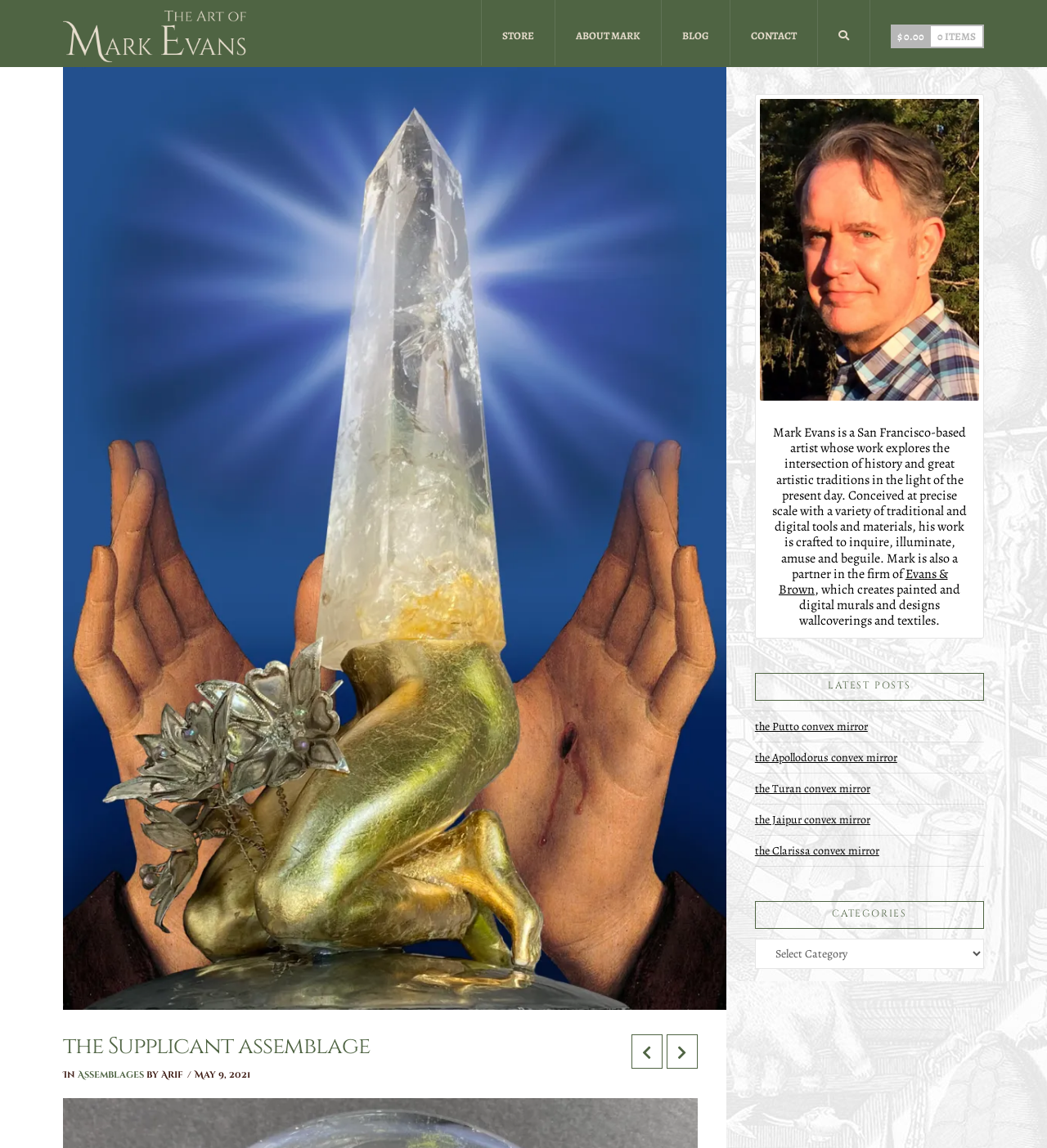Please find the bounding box coordinates of the element that you should click to achieve the following instruction: "view about mark". The coordinates should be presented as four float numbers between 0 and 1: [left, top, right, bottom].

[0.53, 0.0, 0.632, 0.057]